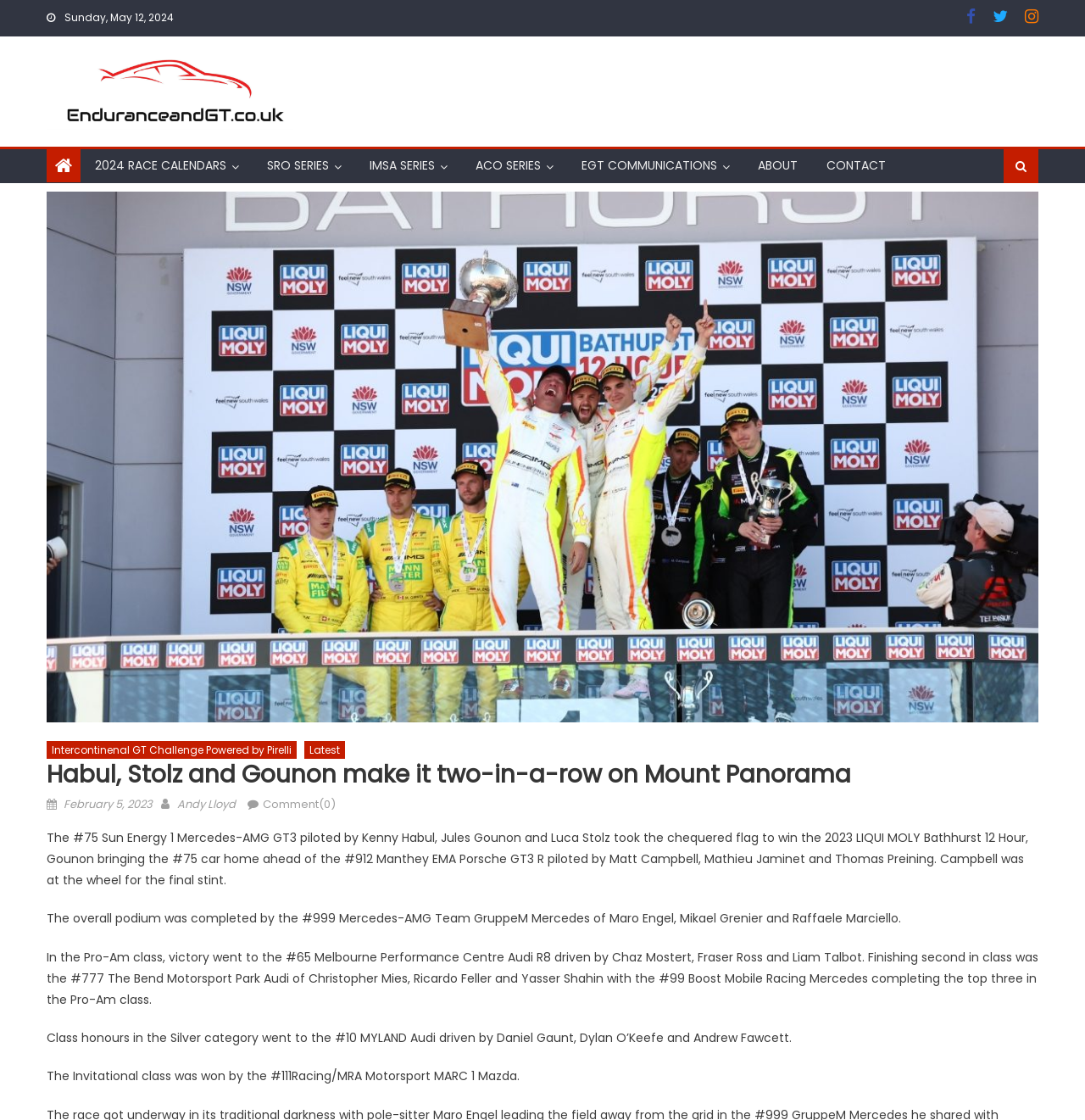Answer this question using a single word or a brief phrase:
What is the name of the author of the article?

Andy Lloyd